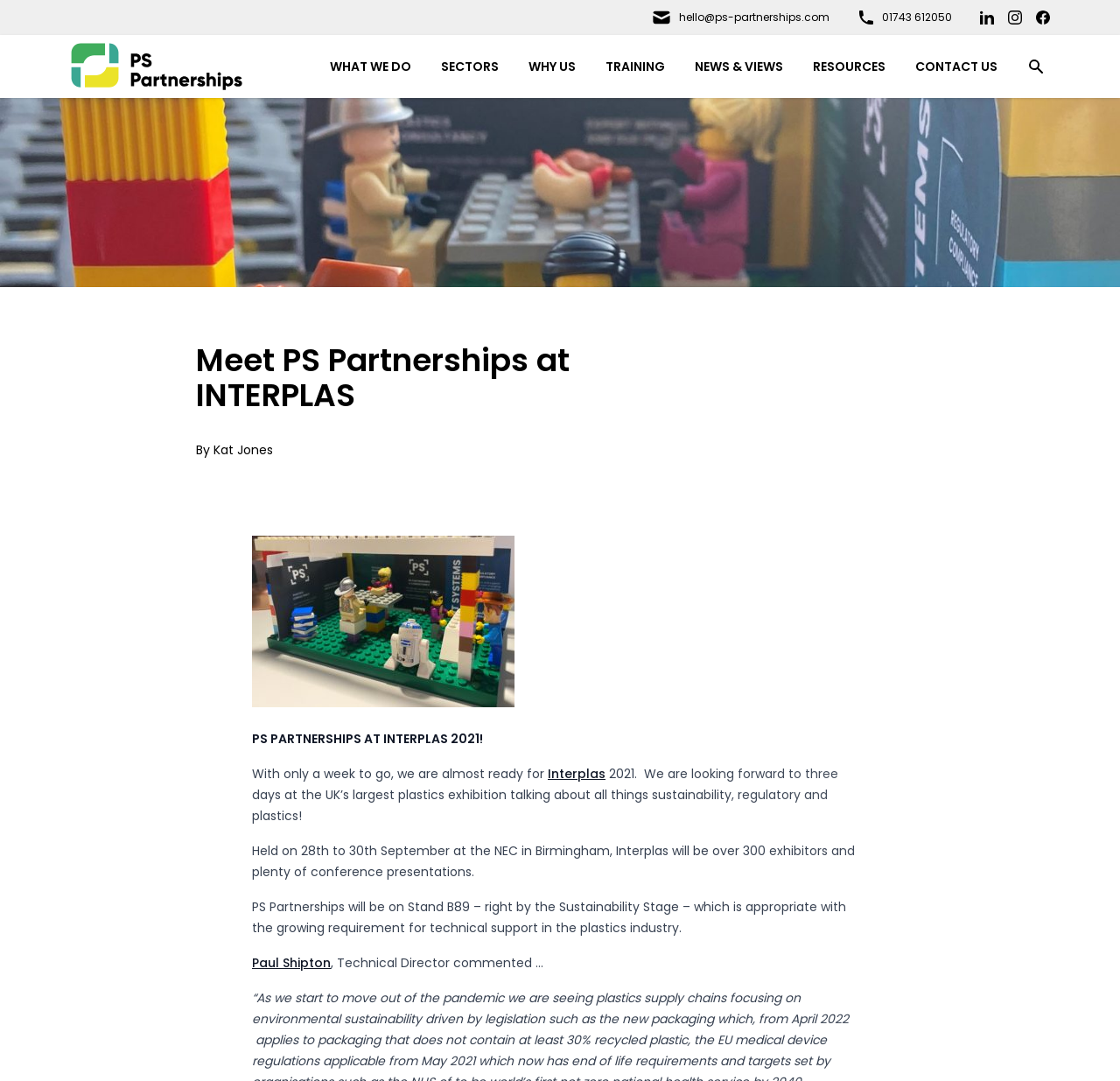Please determine the bounding box coordinates for the element with the description: "parent_node: WHAT WE DO".

[0.062, 0.039, 0.217, 0.084]